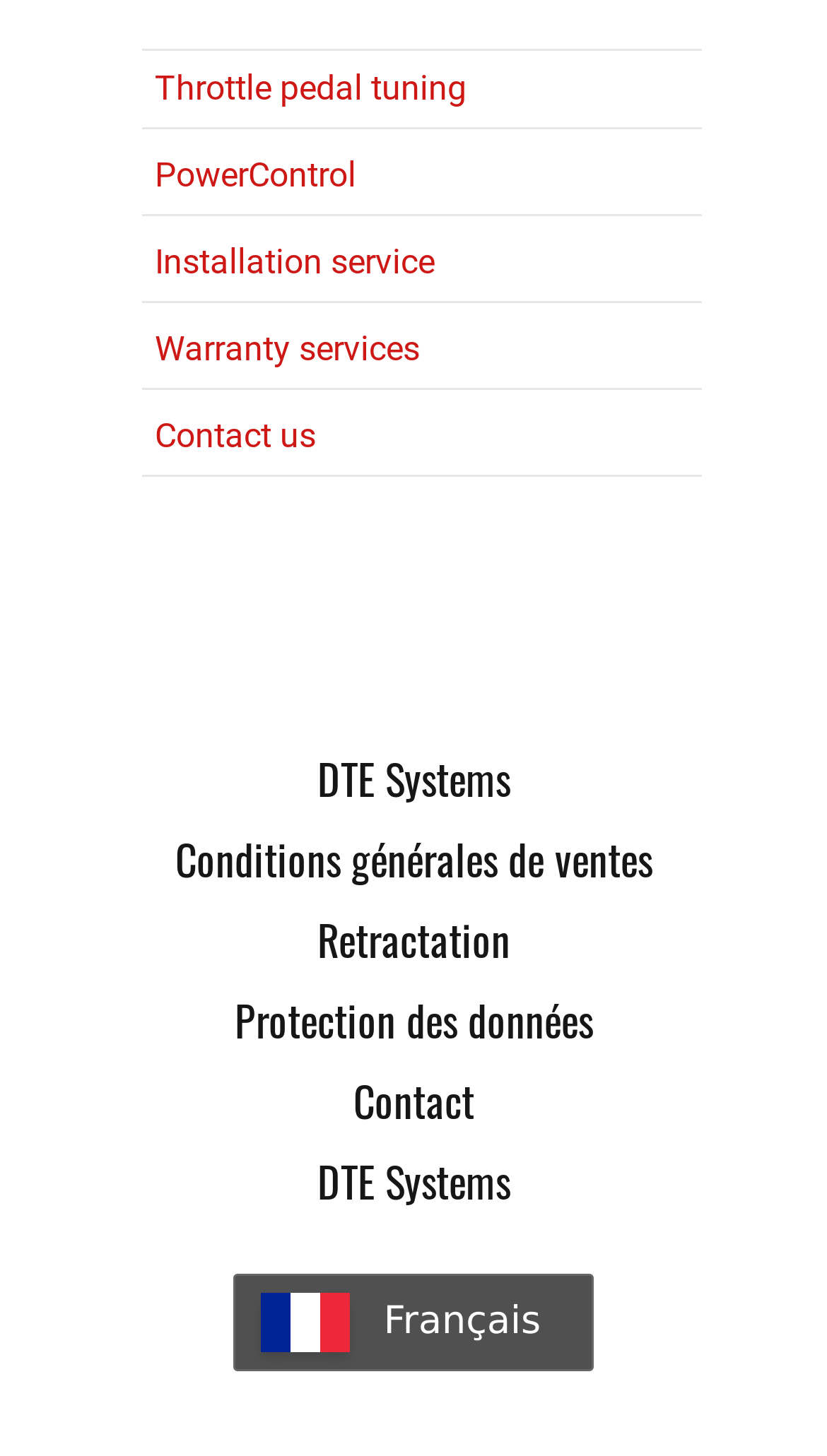Determine the bounding box coordinates for the area you should click to complete the following instruction: "Contact us".

[0.172, 0.273, 0.849, 0.325]